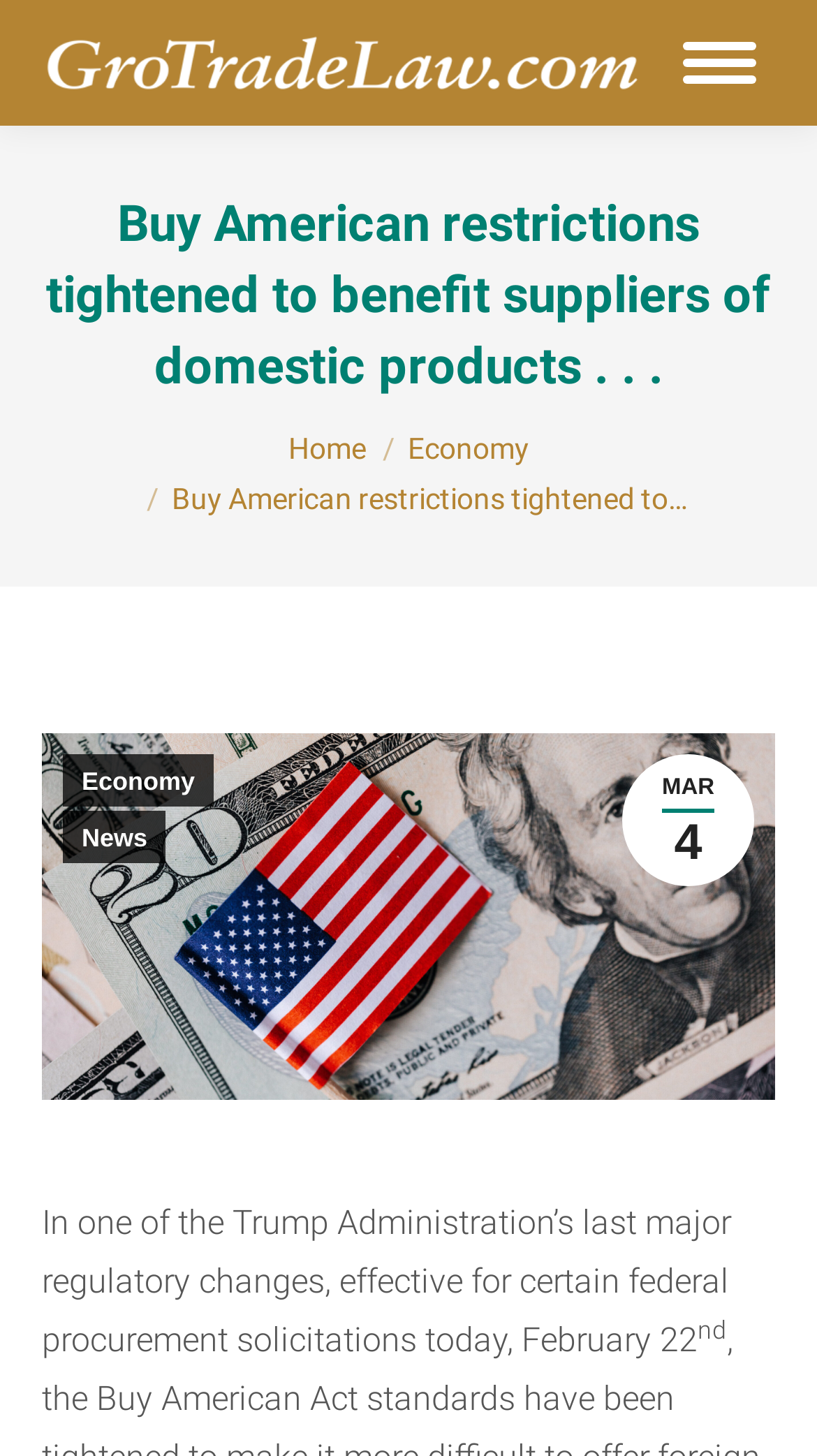Please determine the bounding box coordinates of the element's region to click for the following instruction: "Go to the top of the page".

[0.872, 0.883, 0.974, 0.941]